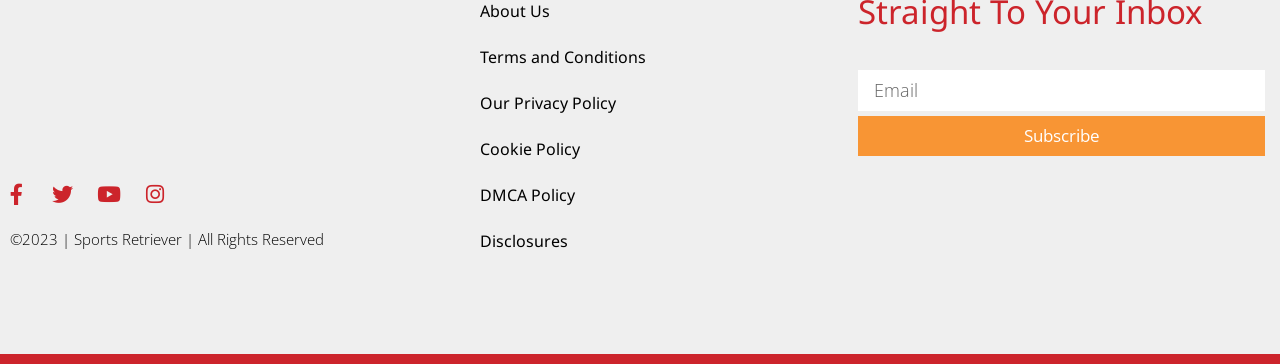What social media platforms are linked at the top?
Please look at the screenshot and answer in one word or a short phrase.

Facebook, Twitter, Youtube, Instagram